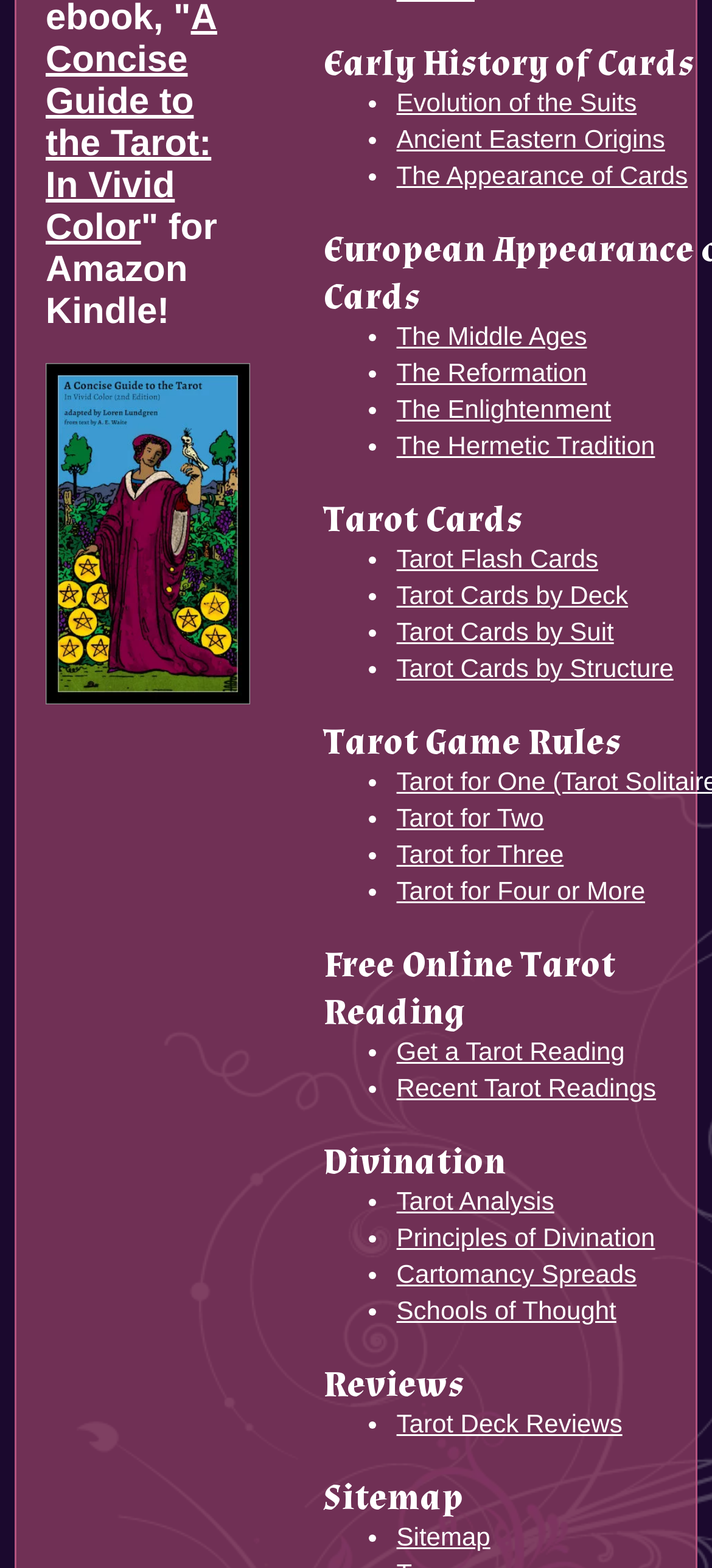What is the last topic in the list?
Provide an in-depth and detailed answer to the question.

The last topic in the list is obtained by looking at the link element with text 'Sitemap' located at [0.557, 0.971, 0.689, 0.989], which is the last link element in the list.